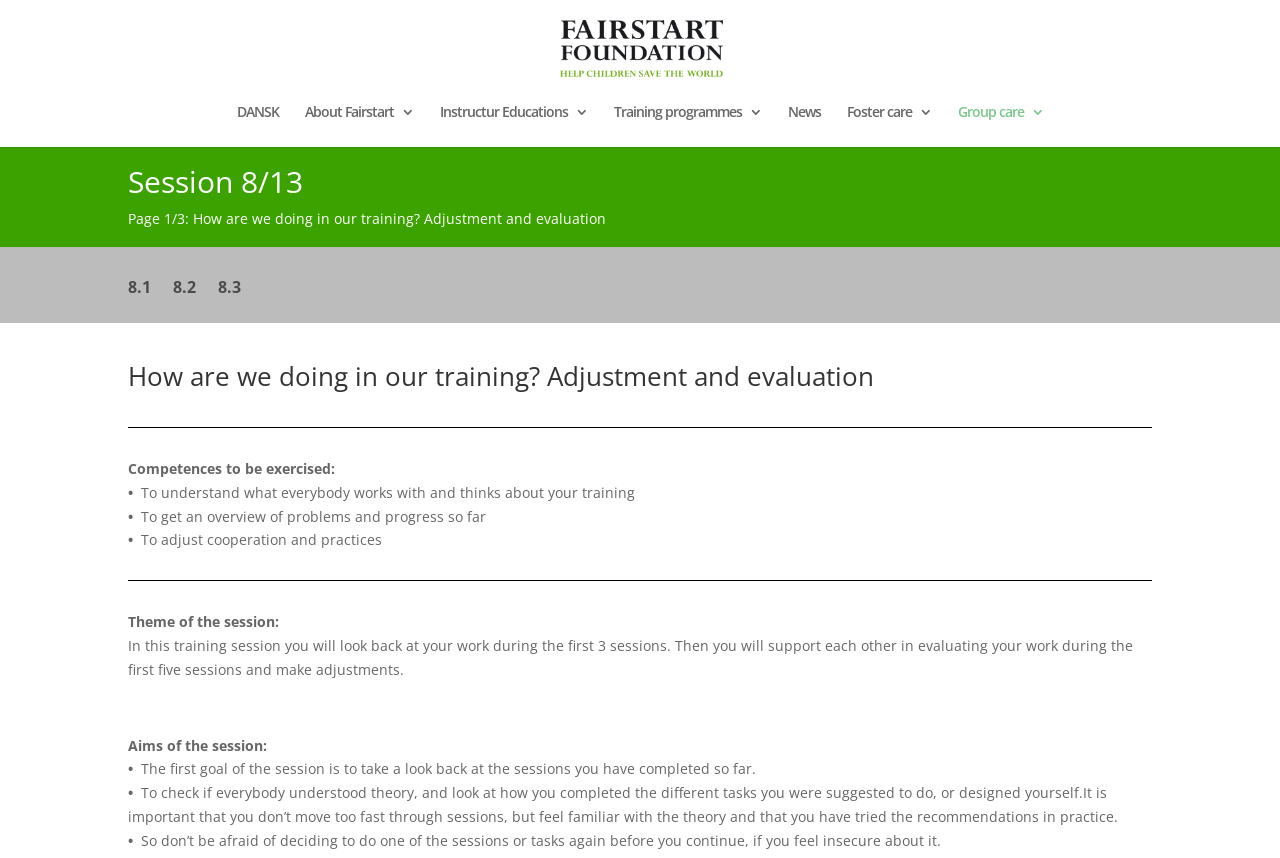Find the bounding box coordinates of the element I should click to carry out the following instruction: "Select the 'DANSK' language option".

[0.185, 0.122, 0.218, 0.171]